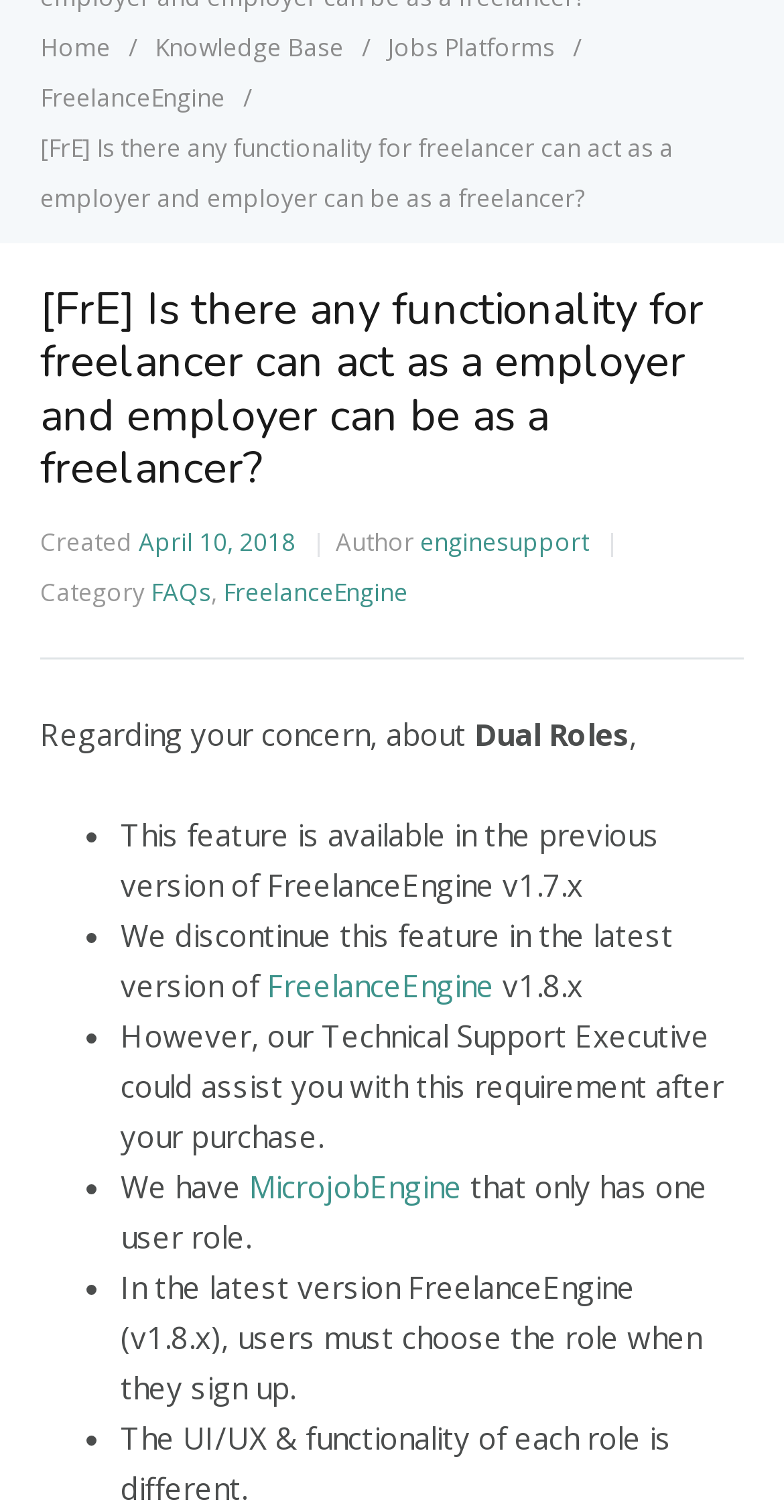Using the provided element description: "April 10, 2018", identify the bounding box coordinates. The coordinates should be four floats between 0 and 1 in the order [left, top, right, bottom].

[0.177, 0.346, 0.377, 0.369]